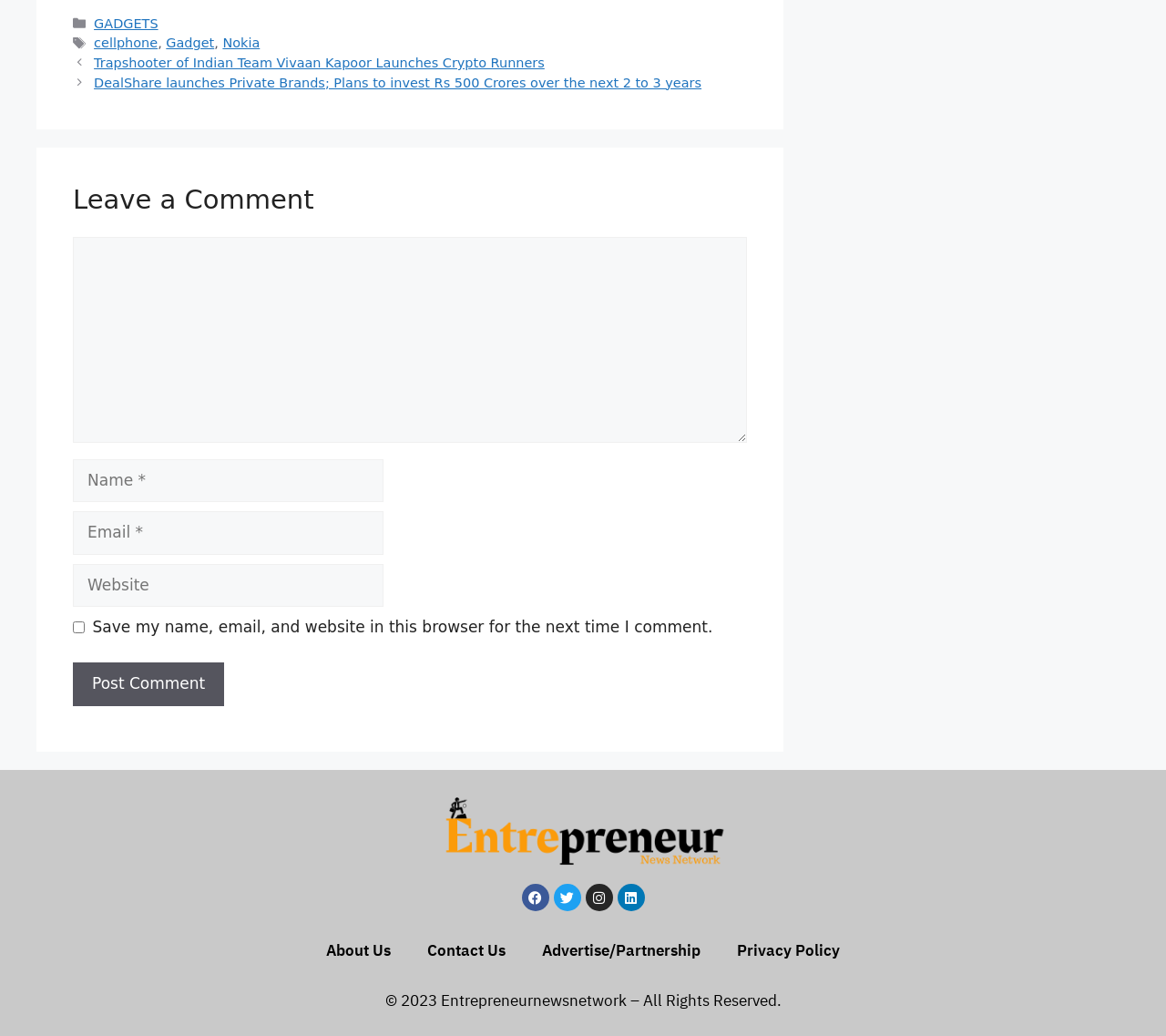Respond to the following question using a concise word or phrase: 
What is the required information to post a comment?

Name, Email, Comment